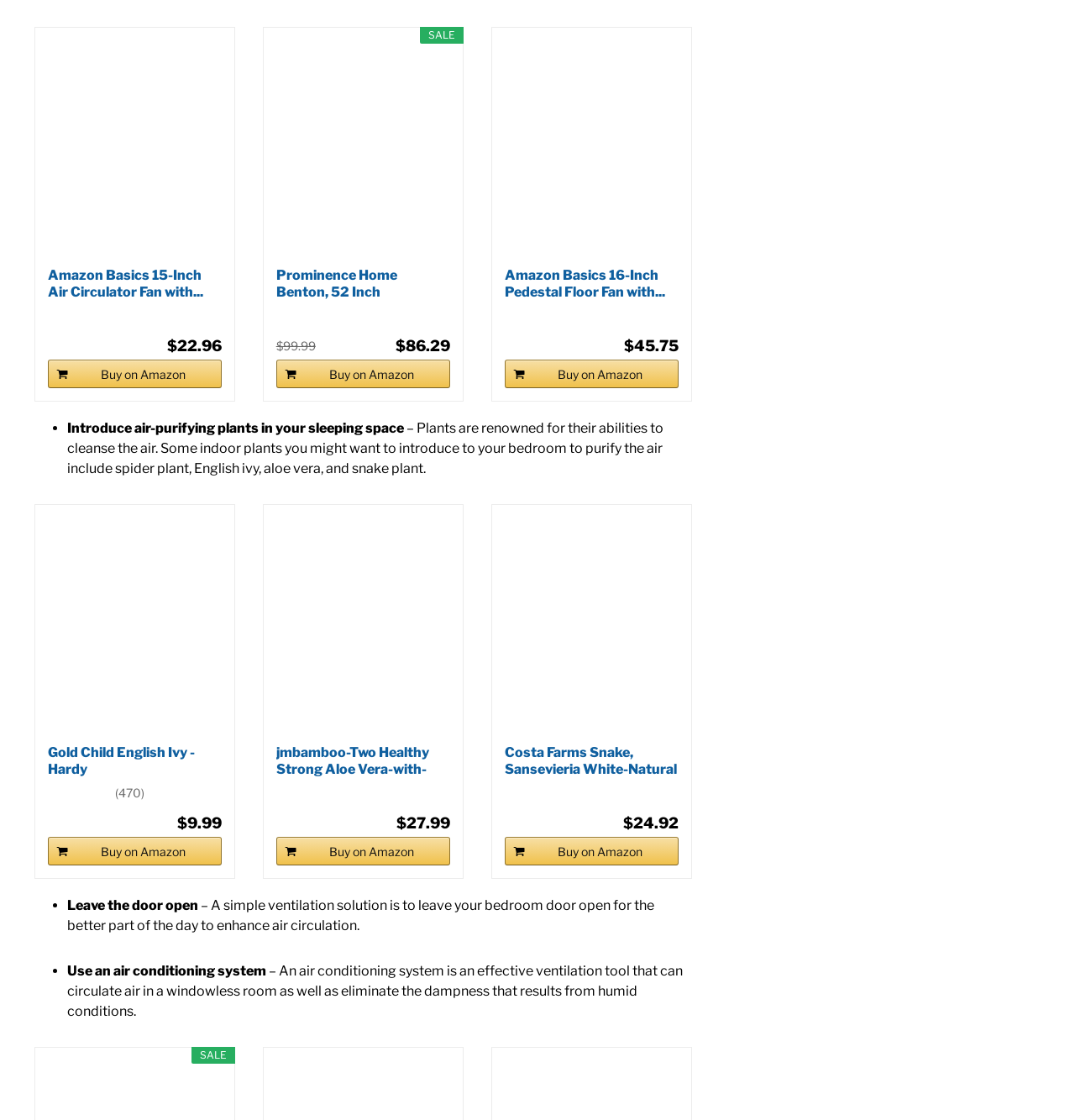Reply to the question with a single word or phrase:
What is the name of the plant recommended for air purification?

English ivy